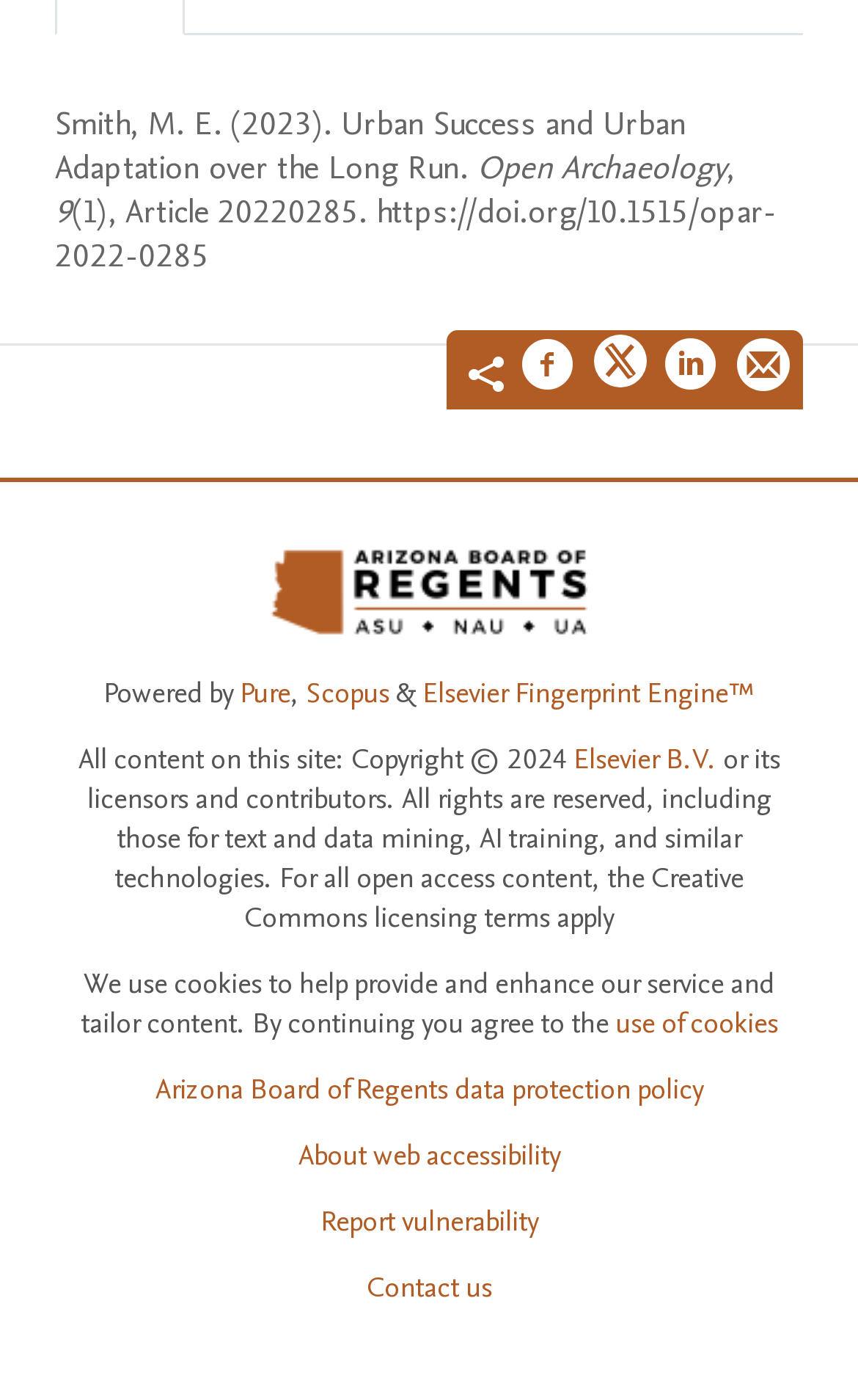Specify the bounding box coordinates of the element's area that should be clicked to execute the given instruction: "Open the article". The coordinates should be four float numbers between 0 and 1, i.e., [left, top, right, bottom].

[0.064, 0.073, 0.936, 0.199]